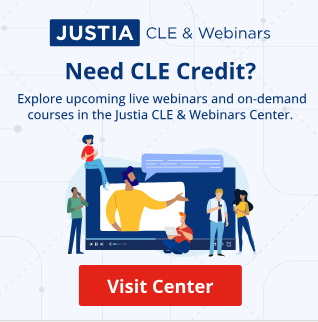Provide a thorough description of the image presented.

The image promotes Justia's Continuing Legal Education (CLE) and webinars, featuring a vibrant graphic that illustrates individuals engaging with a digital screen displaying a webinar. The prominent text reads, "Need CLE Credit?" inviting legal professionals to explore available live and on-demand courses. Below, a clear call-to-action button states "Visit Center," guiding users to find more information about the Justia CLE & Webinars Center, where they can further their education and fulfill their professional credit requirements. This visual serves as a direct and engaging invitation for legal practitioners to enhance their knowledge and skills through accessible online resources.